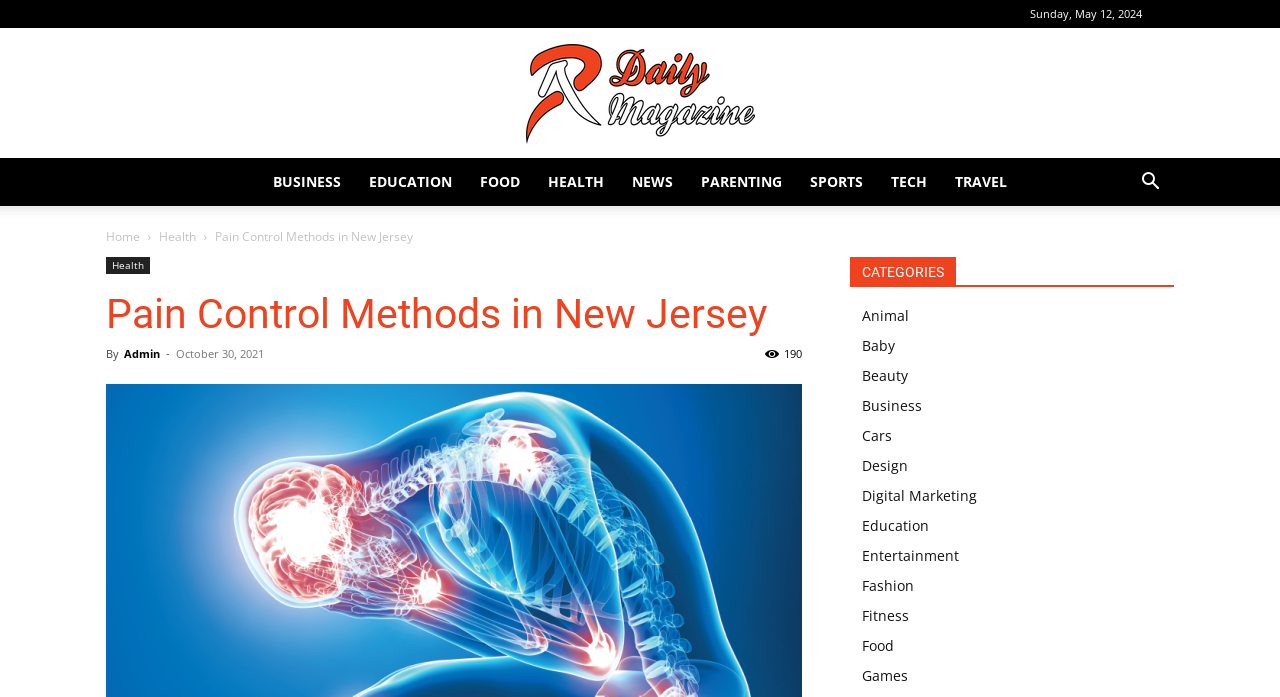What is the current day of the week?
Using the visual information, reply with a single word or short phrase.

Sunday